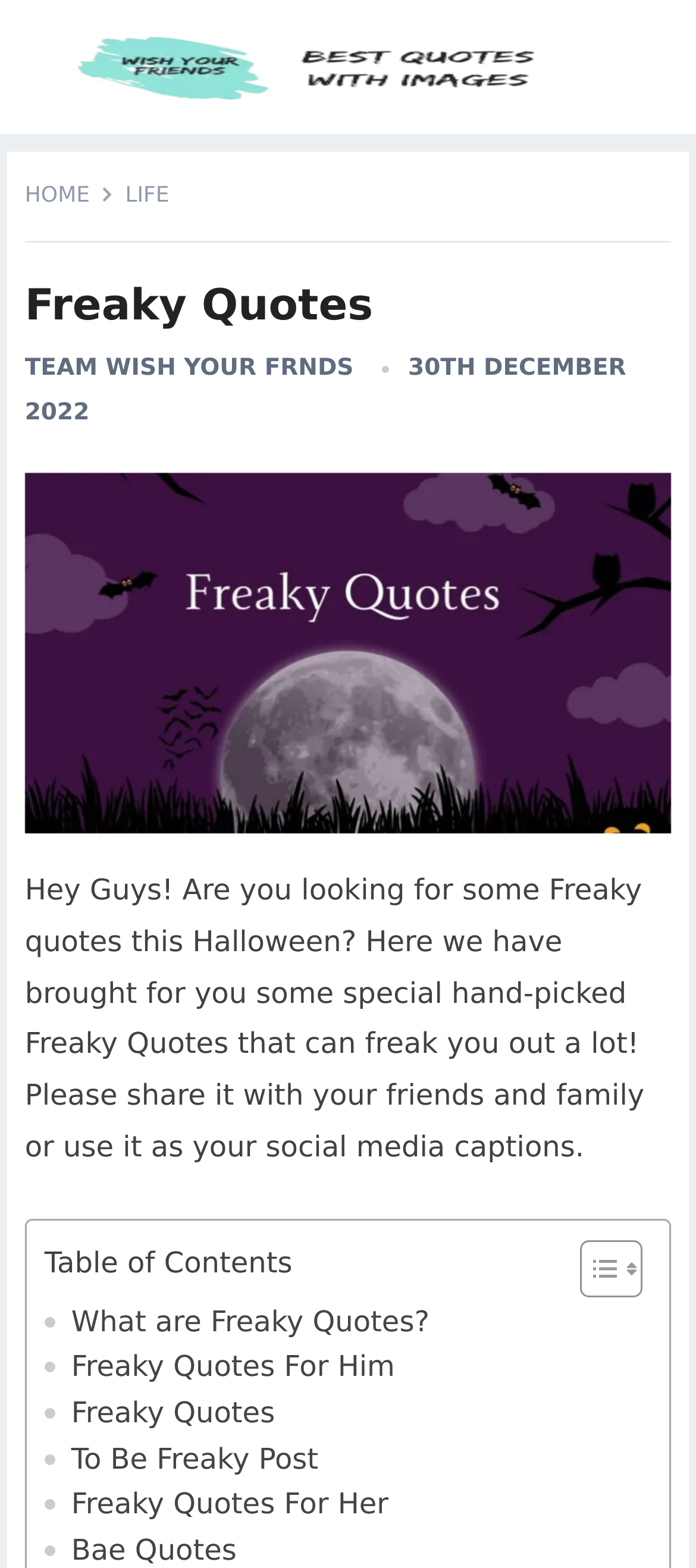Give an extensive and precise description of the webpage.

This webpage is about Freaky Quotes, a collection of handpicked quotes for users to share with their friends. At the top left, there is a navigation menu with links to "HOME" and "LIFE". Below the navigation menu, there is a header section with a heading "Freaky Quotes" and a link to "TEAM WISH YOUR FRNDS". The current date, "30TH DECEMBER 2022", is displayed next to the link. 

An image related to Freaky Quotes is placed below the header section. A brief introduction to Freaky Quotes is provided in a paragraph, explaining that the webpage offers special hand-picked quotes for Halloween that users can share with their friends and family or use as social media captions.

Below the introduction, there is a table of contents section with a heading "Table of Contents" and a toggle button to expand or collapse the table. The table of contents lists several links to different sections of the webpage, including "What are Freaky Quotes?", "Freaky Quotes For Him", "Freaky Quotes", "To Be Freaky Post", and "Freaky Quotes For Her". These links are arranged vertically, one below the other, and take up most of the webpage's content area.